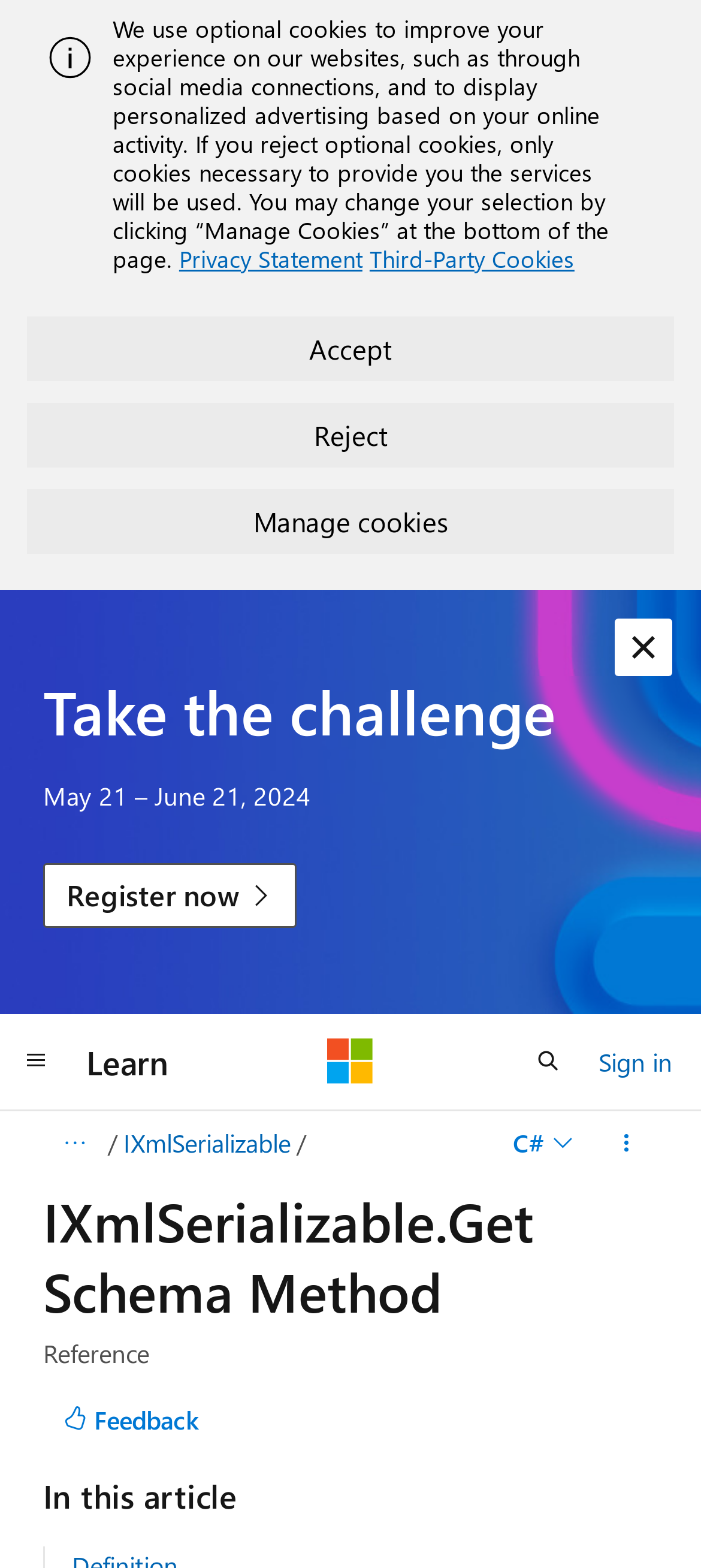Please identify the bounding box coordinates of the element on the webpage that should be clicked to follow this instruction: "Click the Register now link". The bounding box coordinates should be given as four float numbers between 0 and 1, formatted as [left, top, right, bottom].

[0.062, 0.55, 0.424, 0.592]